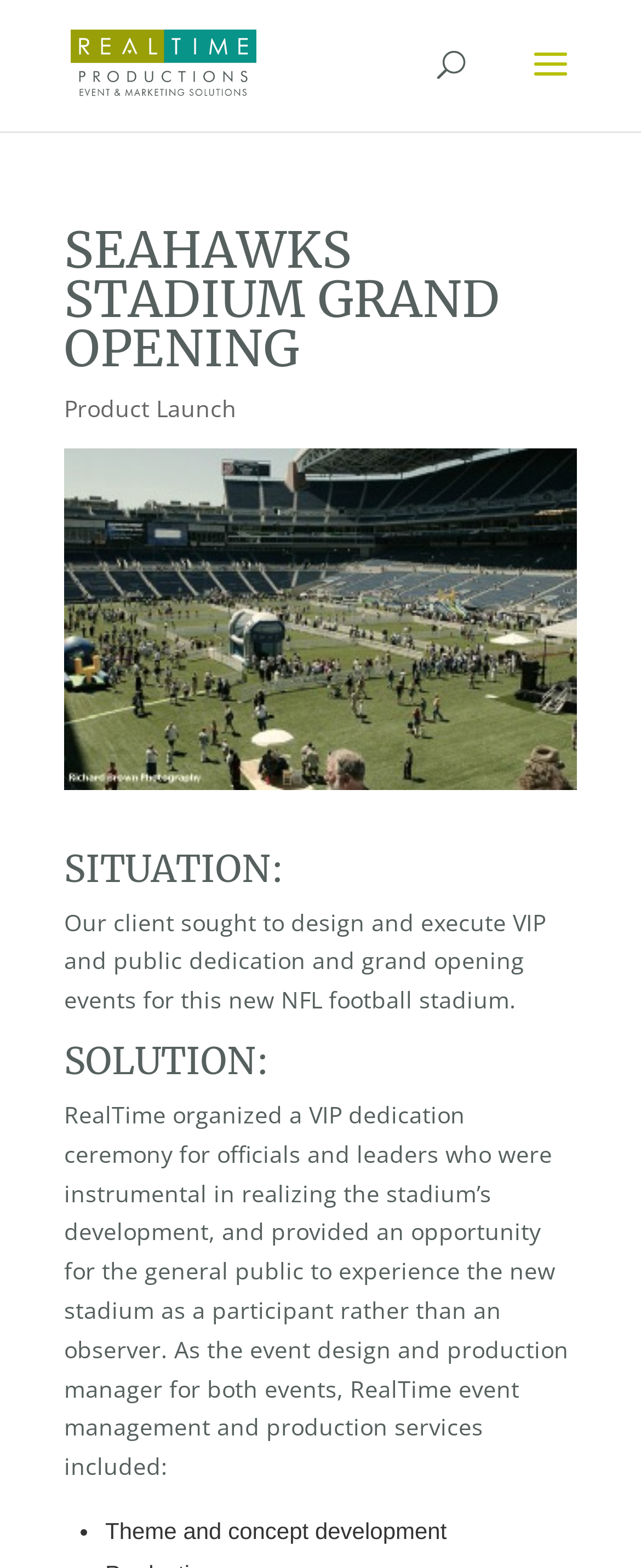Answer the question briefly using a single word or phrase: 
What service did RealTime provide for the event?

Event design and production management